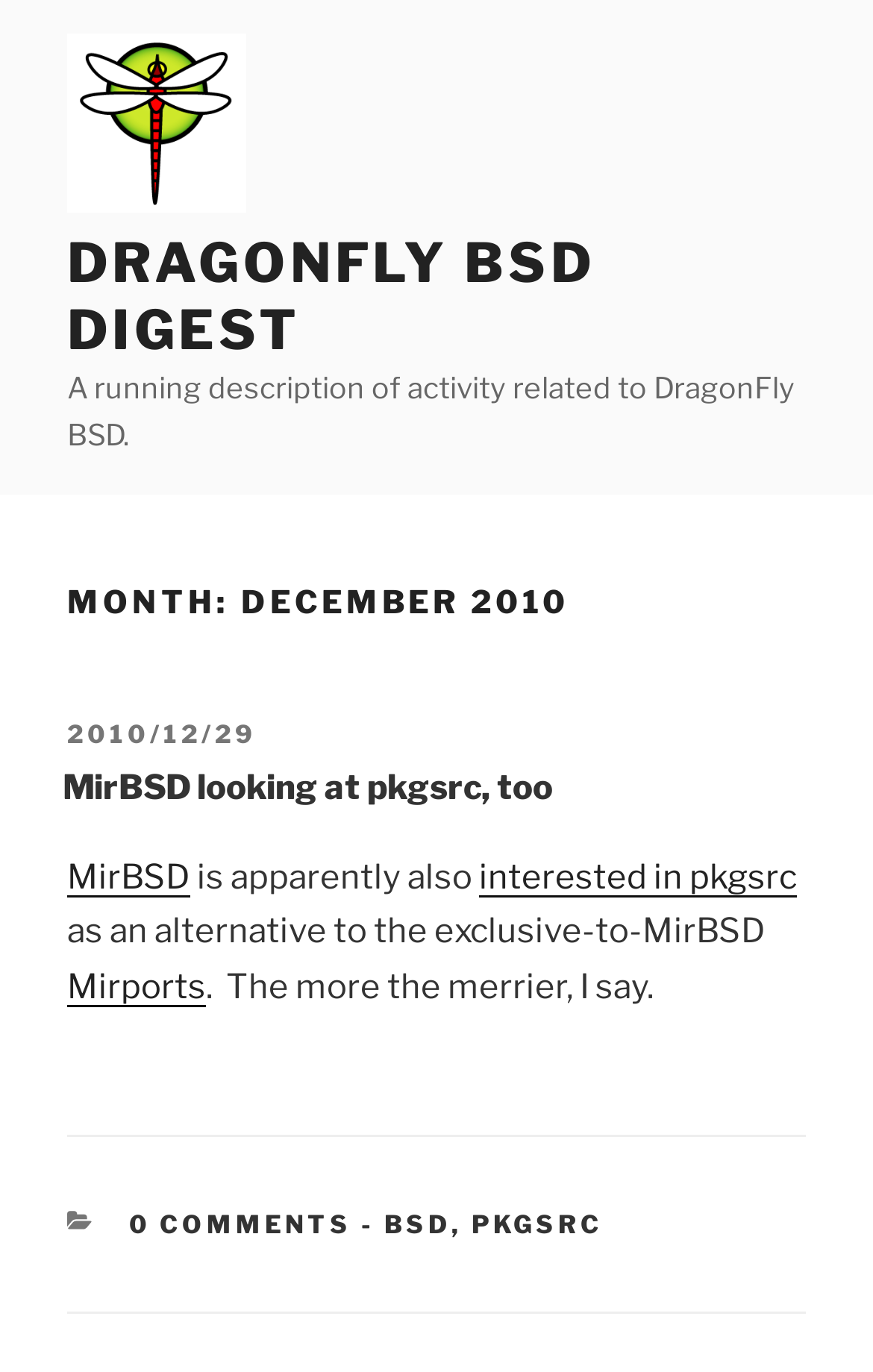Detail the various sections and features present on the webpage.

The webpage is about the DragonFly BSD Digest for December 2010. At the top left, there is a DragonFly project logo, which is an image linked to the project's homepage. Next to the logo, there is a link to the digest's title, "DRAGONFLY BSD DIGEST". Below the title, there is a brief description of the digest, stating that it provides a running description of activity related to DragonFly BSD.

The main content of the webpage is a heading that reads "MONTH: DECEMBER 2010", which is followed by a series of posts. The first post is dated "2010/12/29" and has a link to the post "MirBSD looking at pkgsrc, too". The post's content is divided into several sections, including a link to "MirBSD", a brief text describing MirBSD's interest in pkgsrc, and another link to "pkgsrc". The post also mentions "Mirports" as an alternative to MirBSD's exclusive package system.

At the bottom of the webpage, there is a footer section that contains a link to "0 COMMENTS" and a list of categories, including "BSD" and "PKGSRC", which are linked to their respective pages.